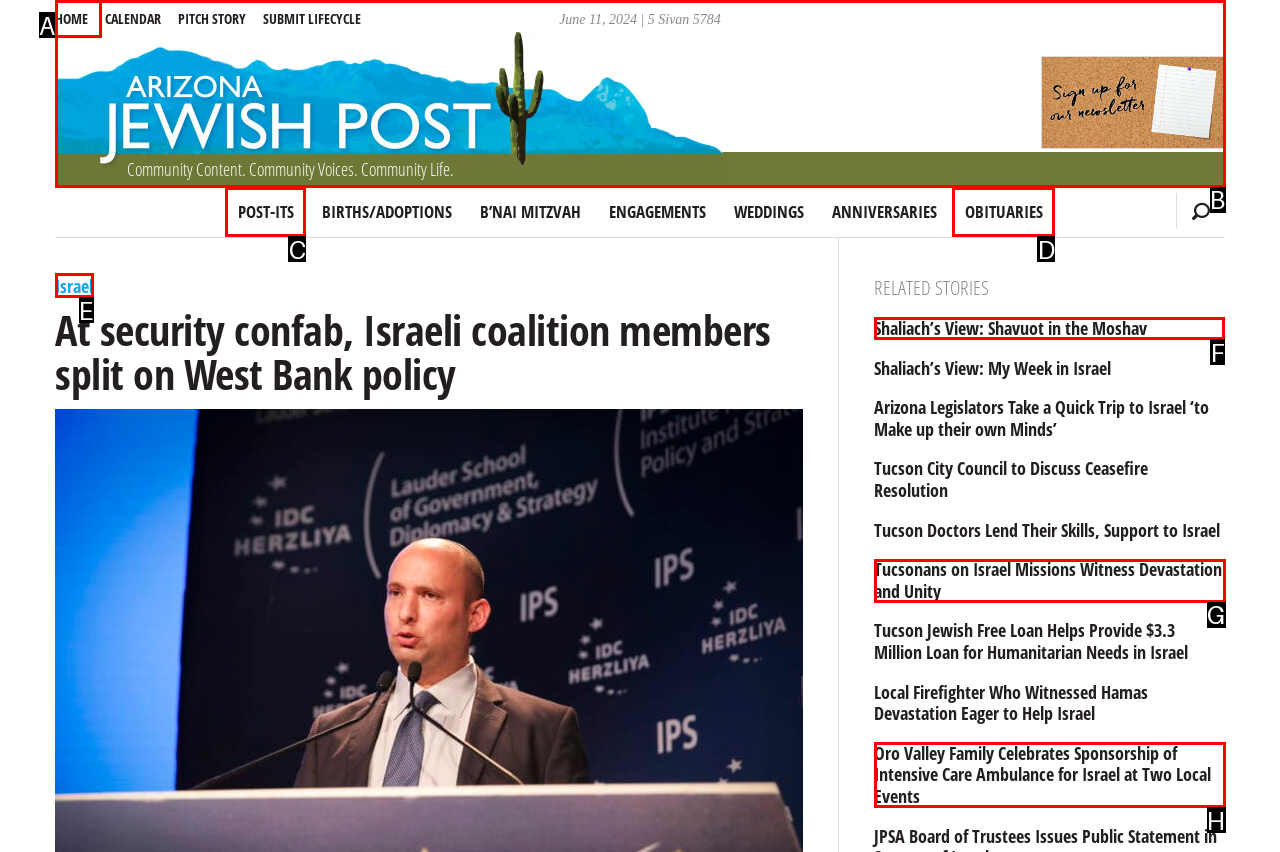For the task "Read the 'Shaliach’s View: Shavuot in the Moshav' article", which option's letter should you click? Answer with the letter only.

F